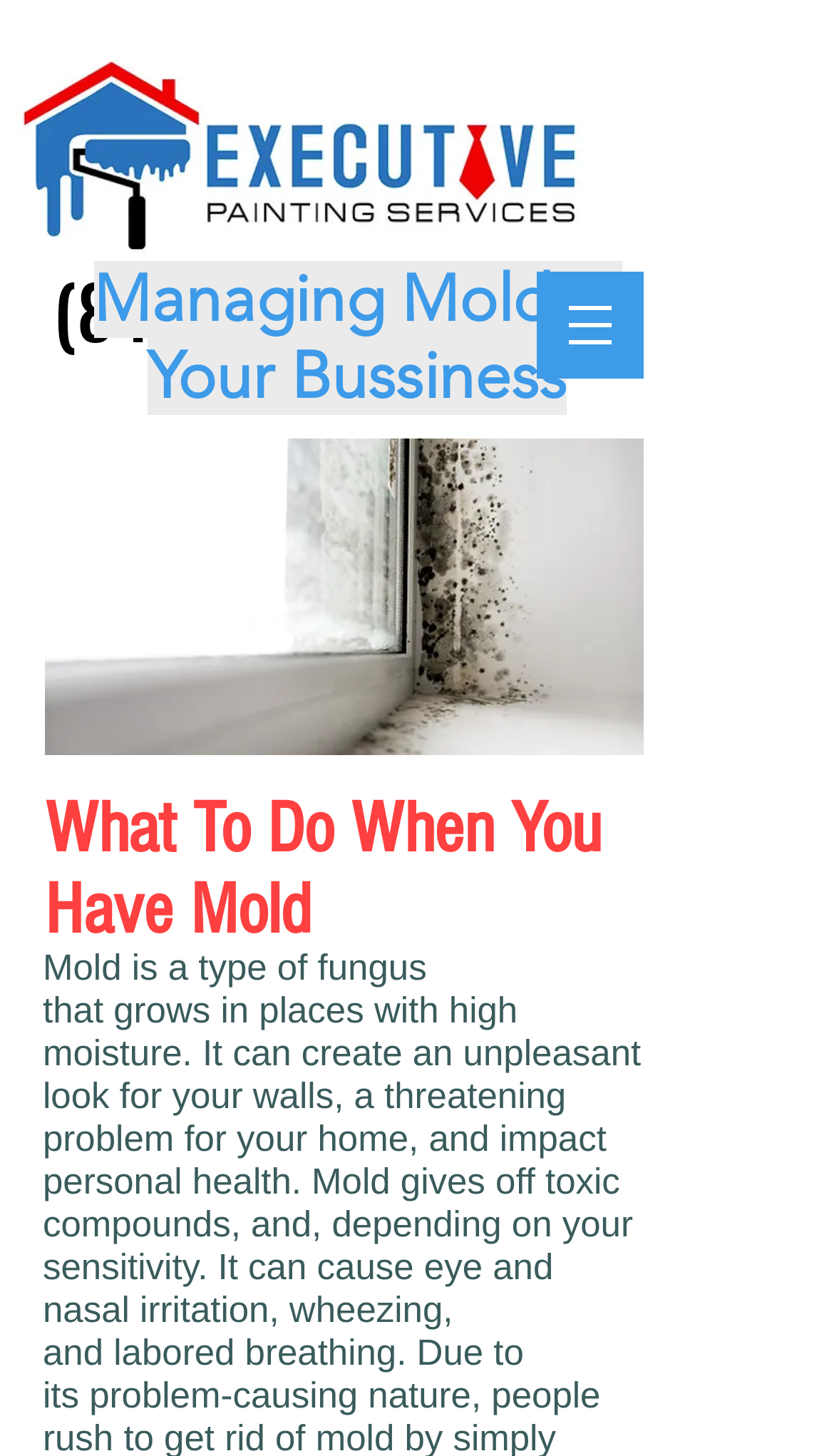What is the background image of the webpage?
Answer the question with a thorough and detailed explanation.

I determined the background image by looking at the generic element with the description 'rsz_executive_painting.jpg' located at the top of the webpage, which is likely the background image of the webpage.